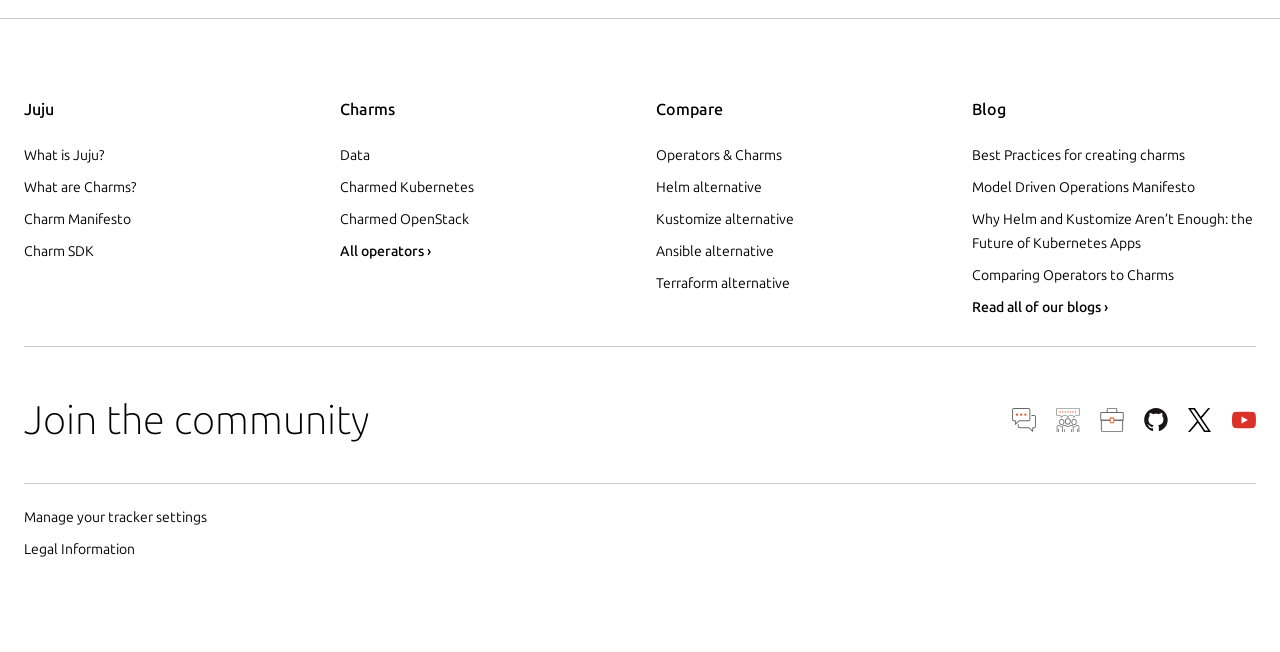Please mark the bounding box coordinates of the area that should be clicked to carry out the instruction: "Manage your tracker settings".

[0.019, 0.778, 0.162, 0.806]